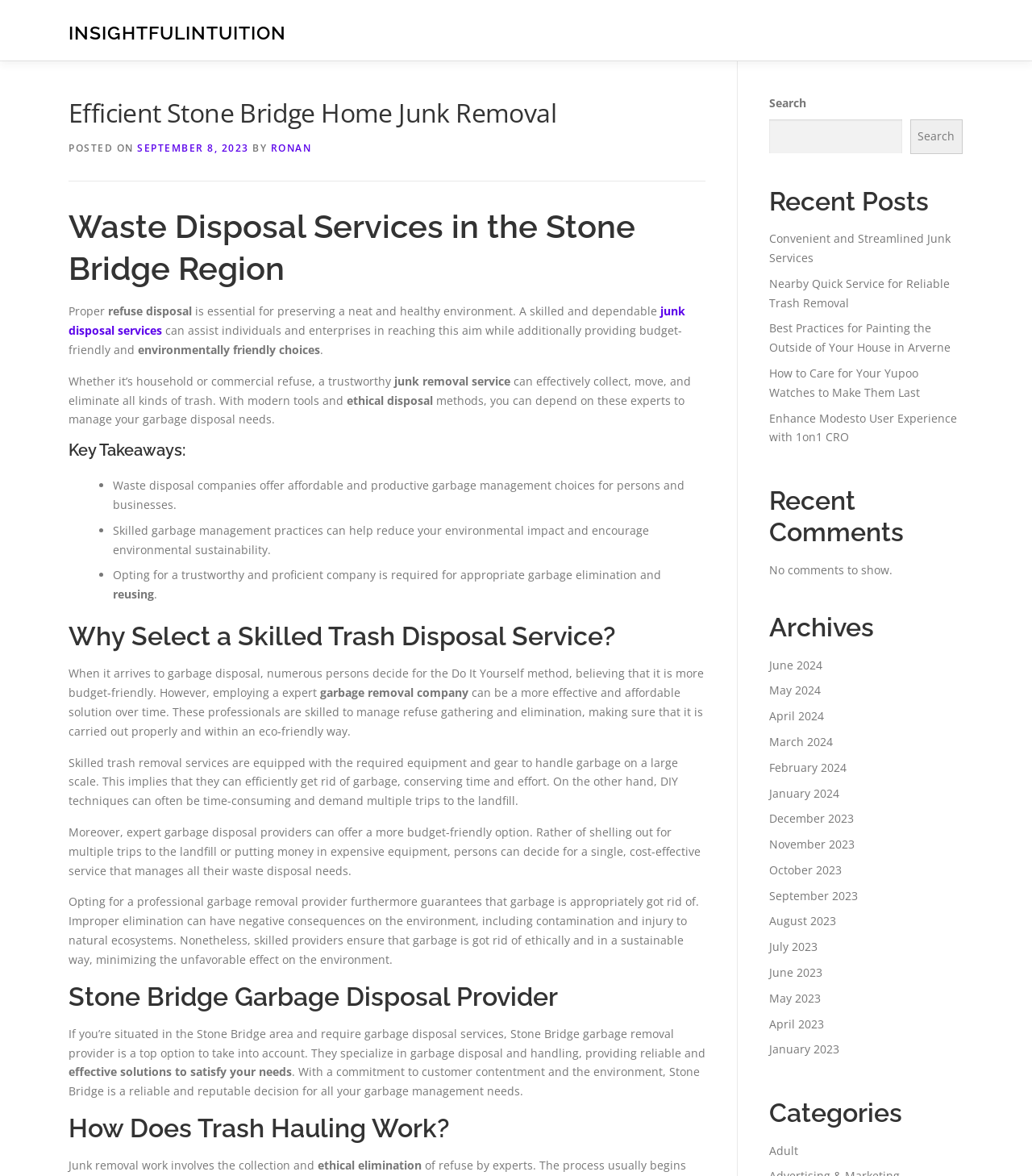Use one word or a short phrase to answer the question provided: 
What is the main topic of this webpage?

Junk removal services